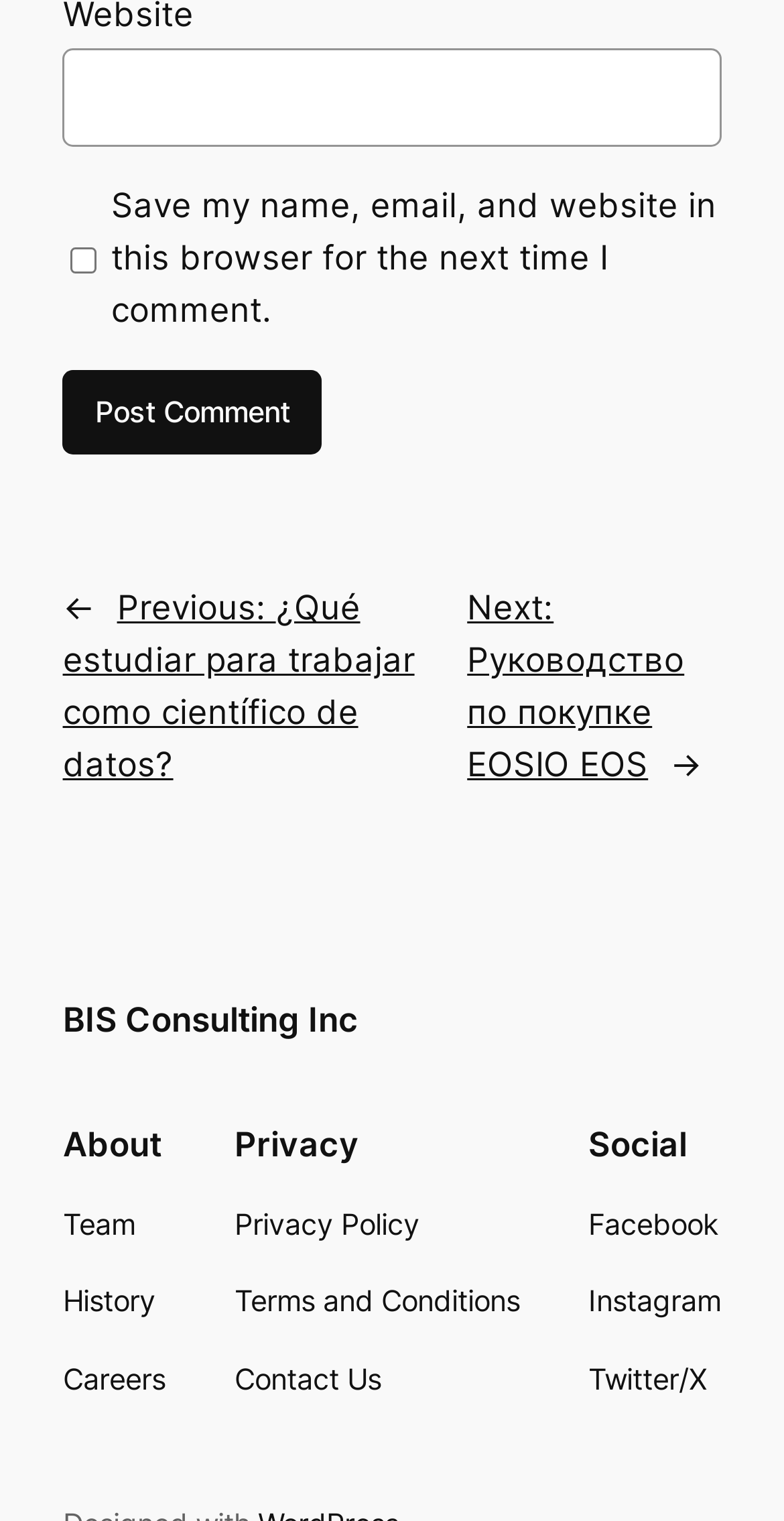How many social media links are available?
Please provide a detailed answer to the question.

The navigation element 'Social Media' contains three links: 'Facebook', 'Instagram', and 'Twitter/X'. Therefore, there are three social media links available.